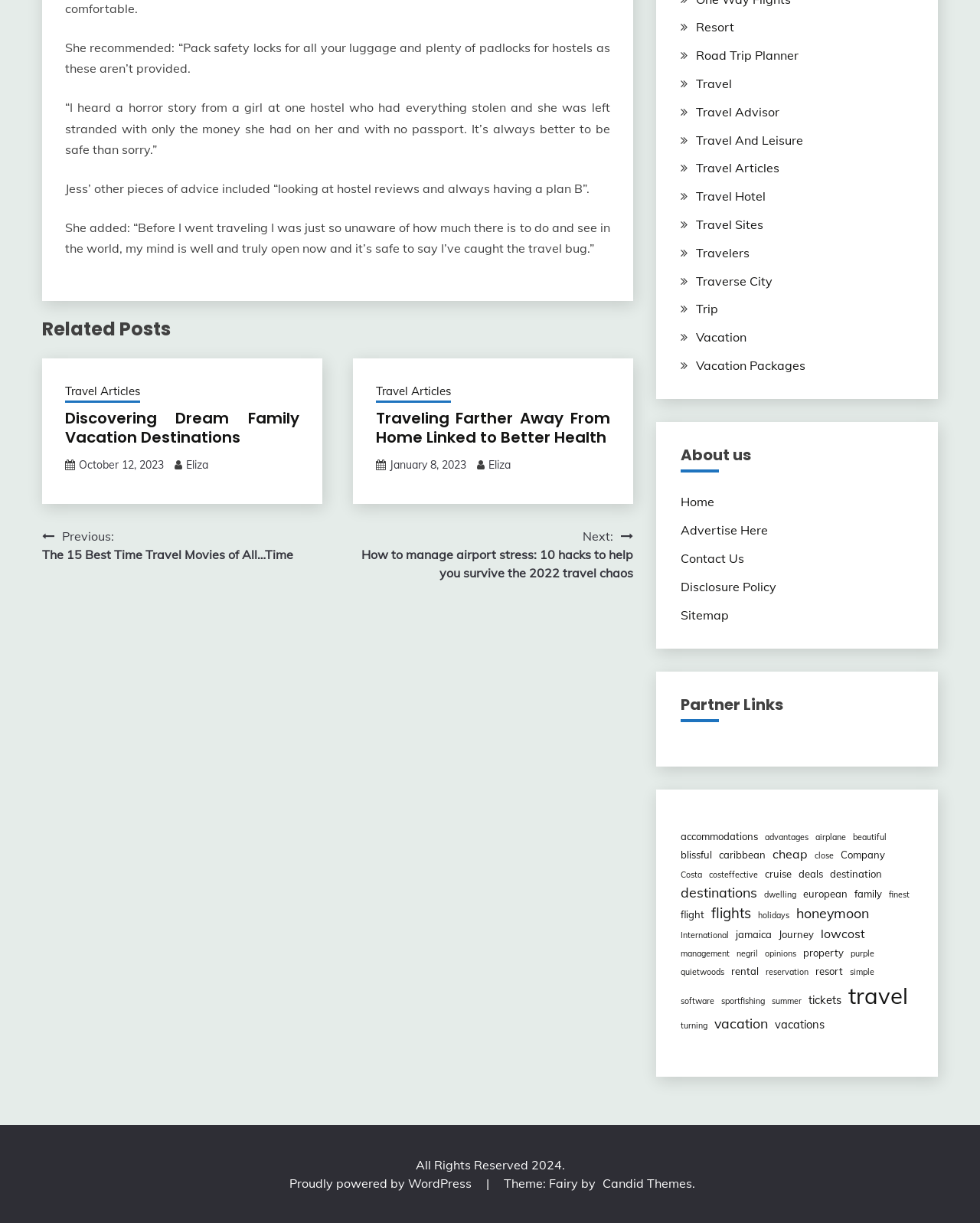Reply to the question with a single word or phrase:
What is the purpose of the 'Related Posts' section?

To suggest similar articles